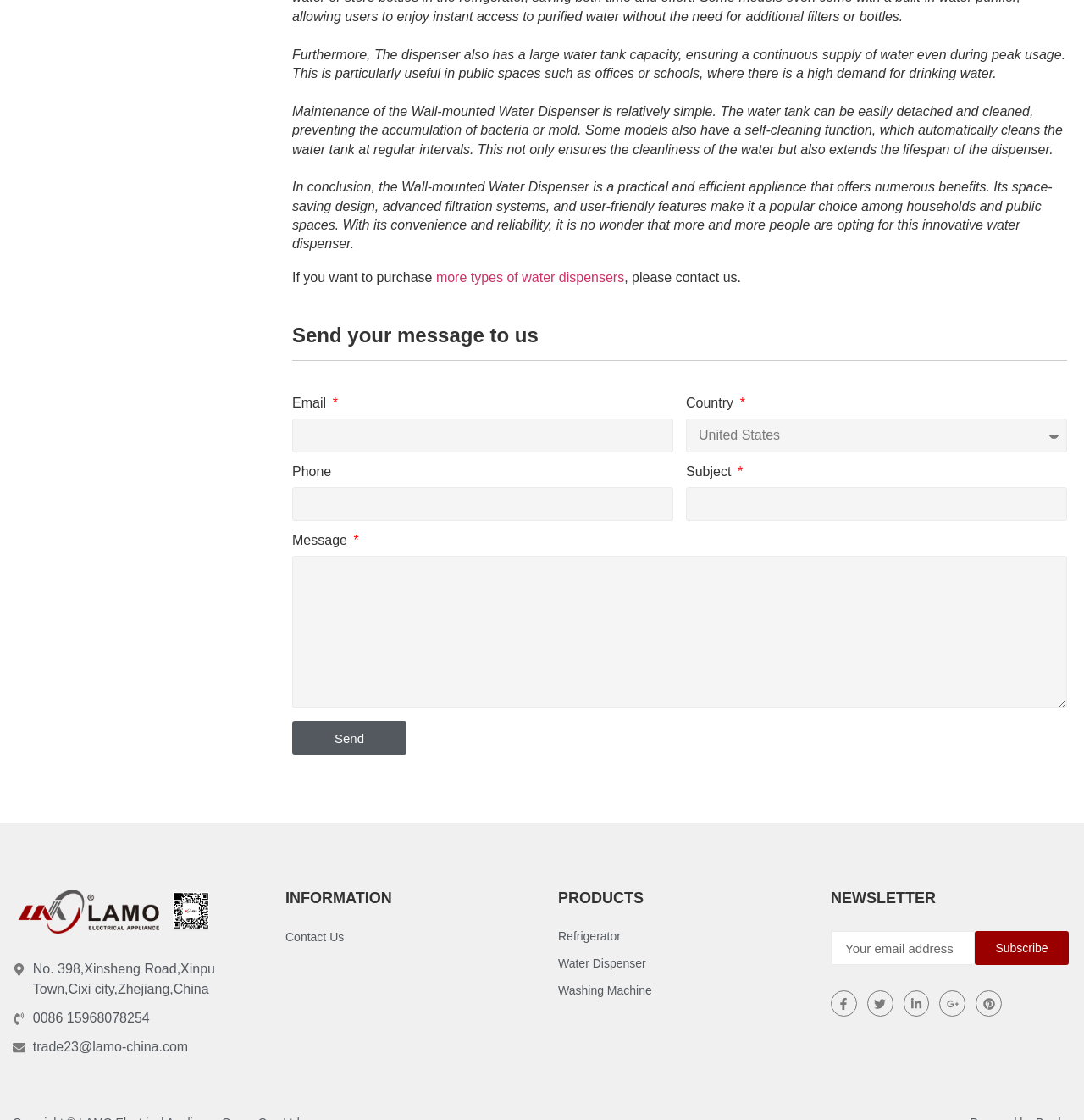Using floating point numbers between 0 and 1, provide the bounding box coordinates in the format (top-left x, top-left y, bottom-right x, bottom-right y). Locate the UI element described here: more types of water dispensers

[0.402, 0.241, 0.576, 0.254]